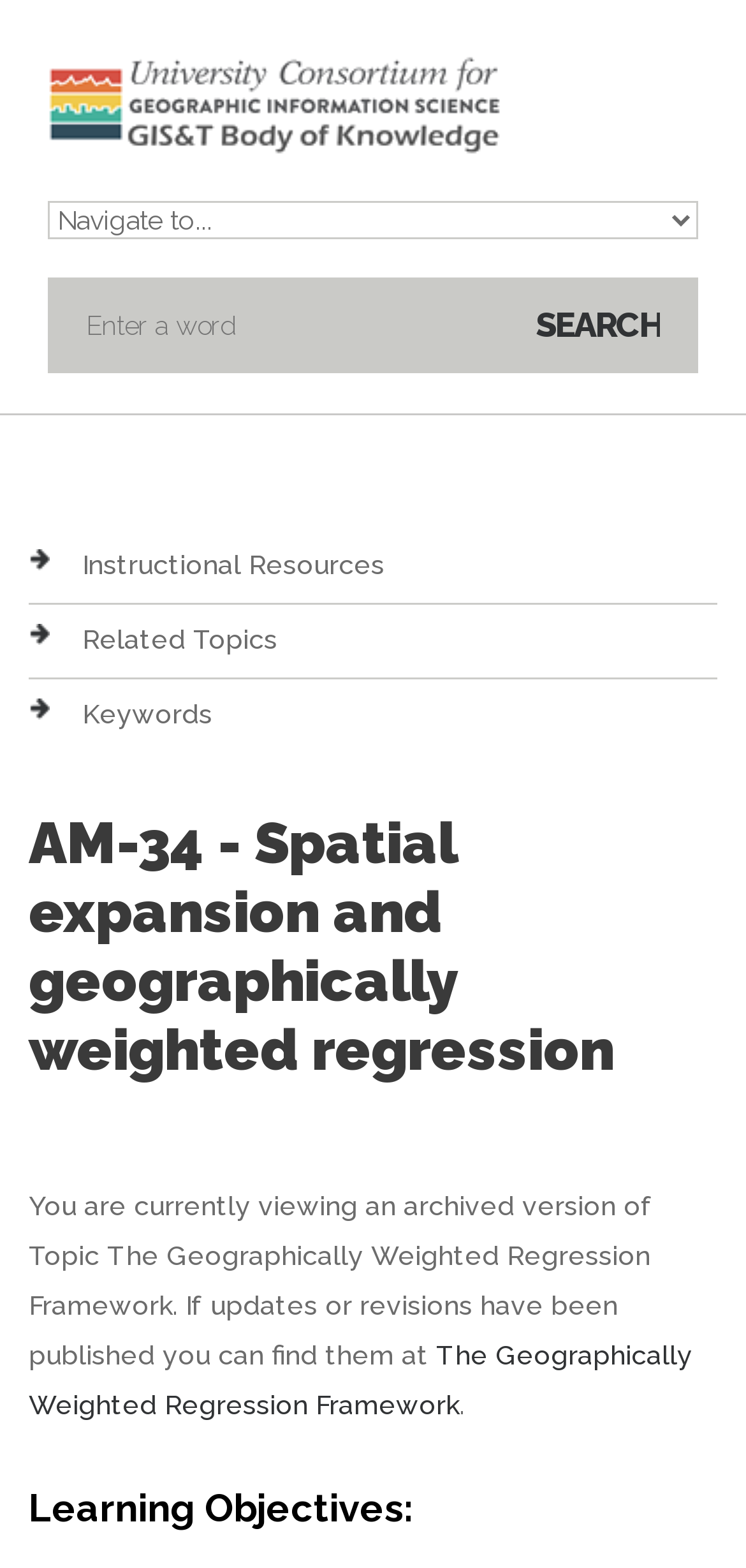What is the purpose of the searchbox?
Please give a well-detailed answer to the question.

The searchbox is a UI element that allows users to input keywords or phrases to search for specific content within the website. It is accompanied by a 'Search' button, indicating that its purpose is to facilitate searching.